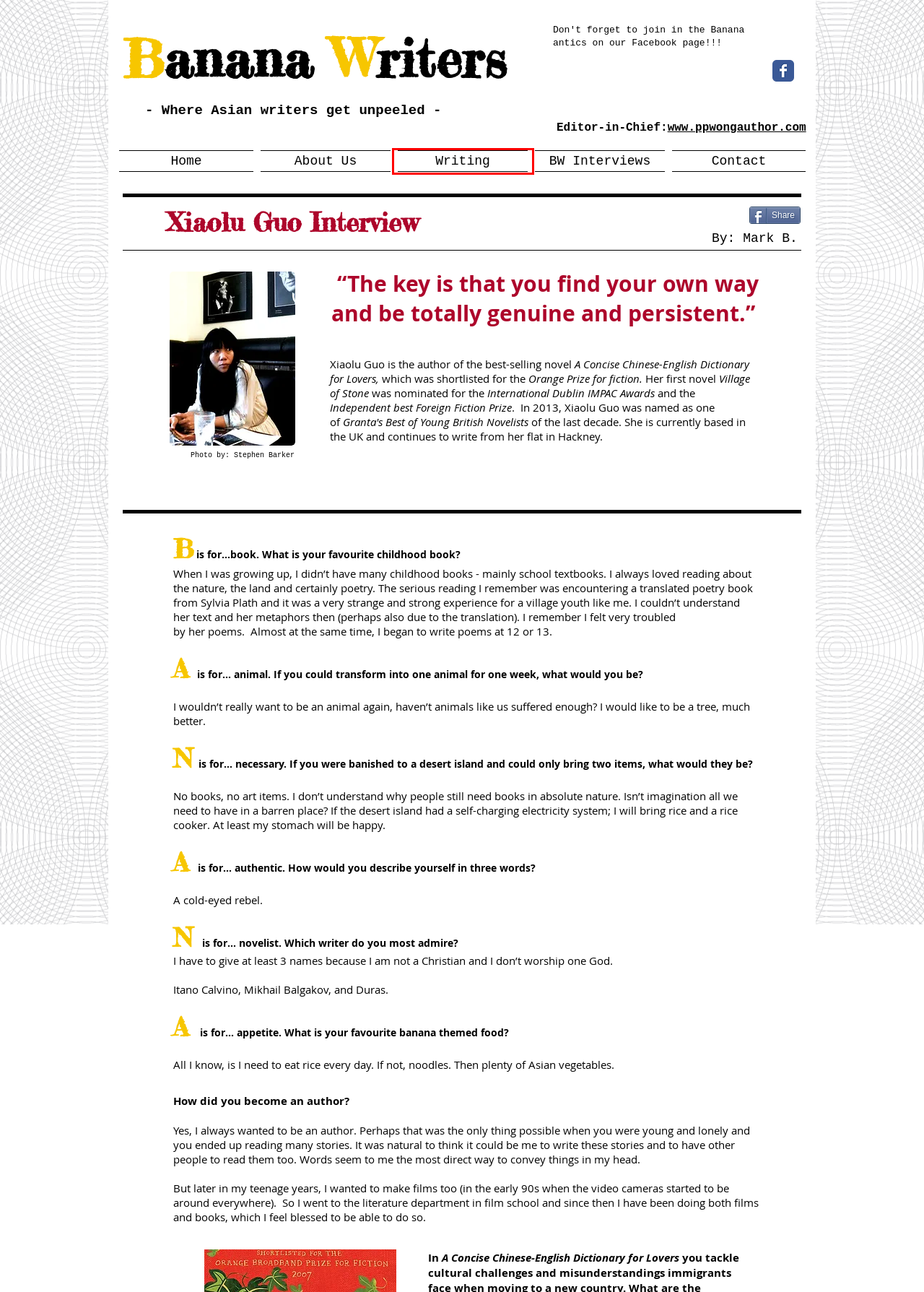With the provided webpage screenshot containing a red bounding box around a UI element, determine which description best matches the new webpage that appears after clicking the selected element. The choices are:
A. Website For Asian Writers
B. Interviews With Famous Asian Authors
C. Banana Writers | Helping Asian Writers | PP Wong Editor-in-Chief
D. Asian Writers Contacts | Receiving Submissions from Asian Writers
E. PP Wong I The Life of a Banana | Official Website The Life of a Banana
F. Short Stories Asian Authors | Short Story Submissions by Asian Authors
G. Asian Writers Get Published | Banana Writers Helps Asian Writers
H. Asian Writers | South East Asian Writers | East Asian Writers

H